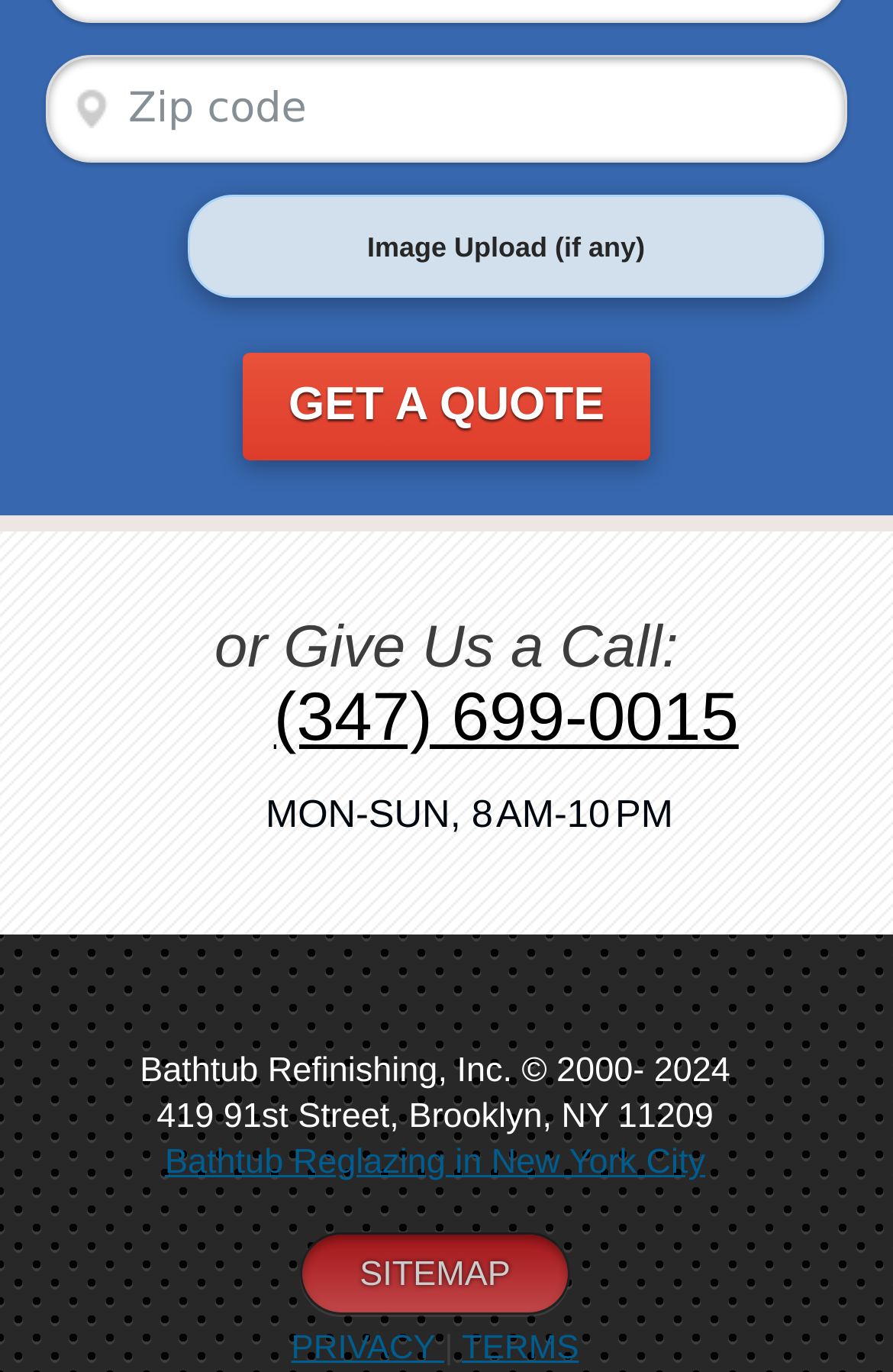Determine the bounding box coordinates of the clickable element to achieve the following action: 'Learn about OpenMedia'. Provide the coordinates as four float values between 0 and 1, formatted as [left, top, right, bottom].

None